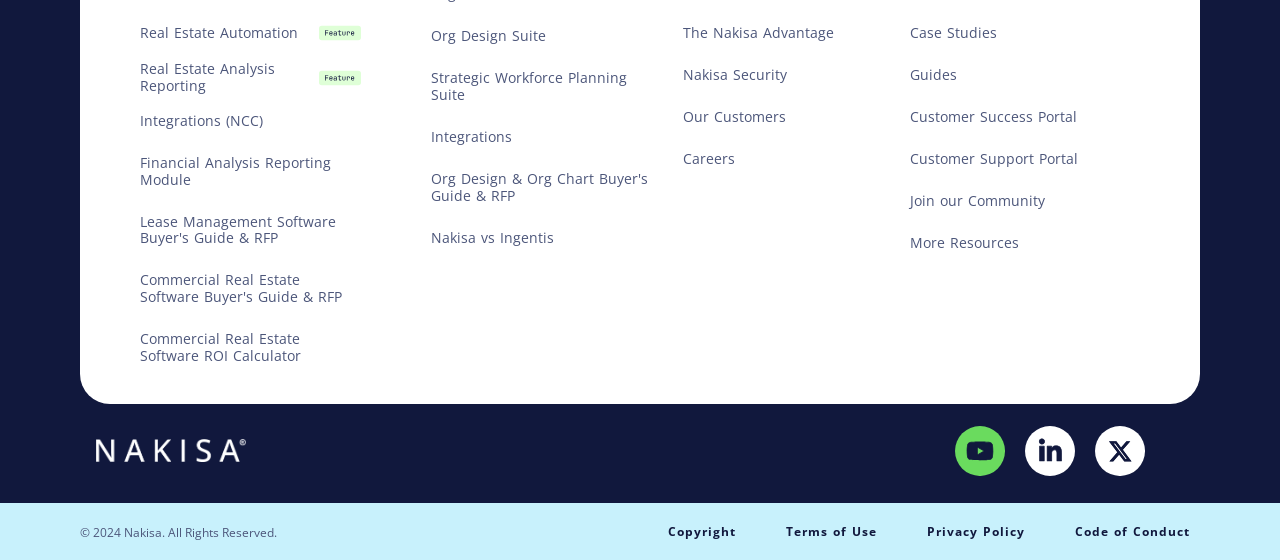Use the information in the screenshot to answer the question comprehensively: What is the company name?

The company name is Nakisa, which can be found in the top-left corner of the webpage, inside the link with the ID 273, and also in the image with the ID 352.